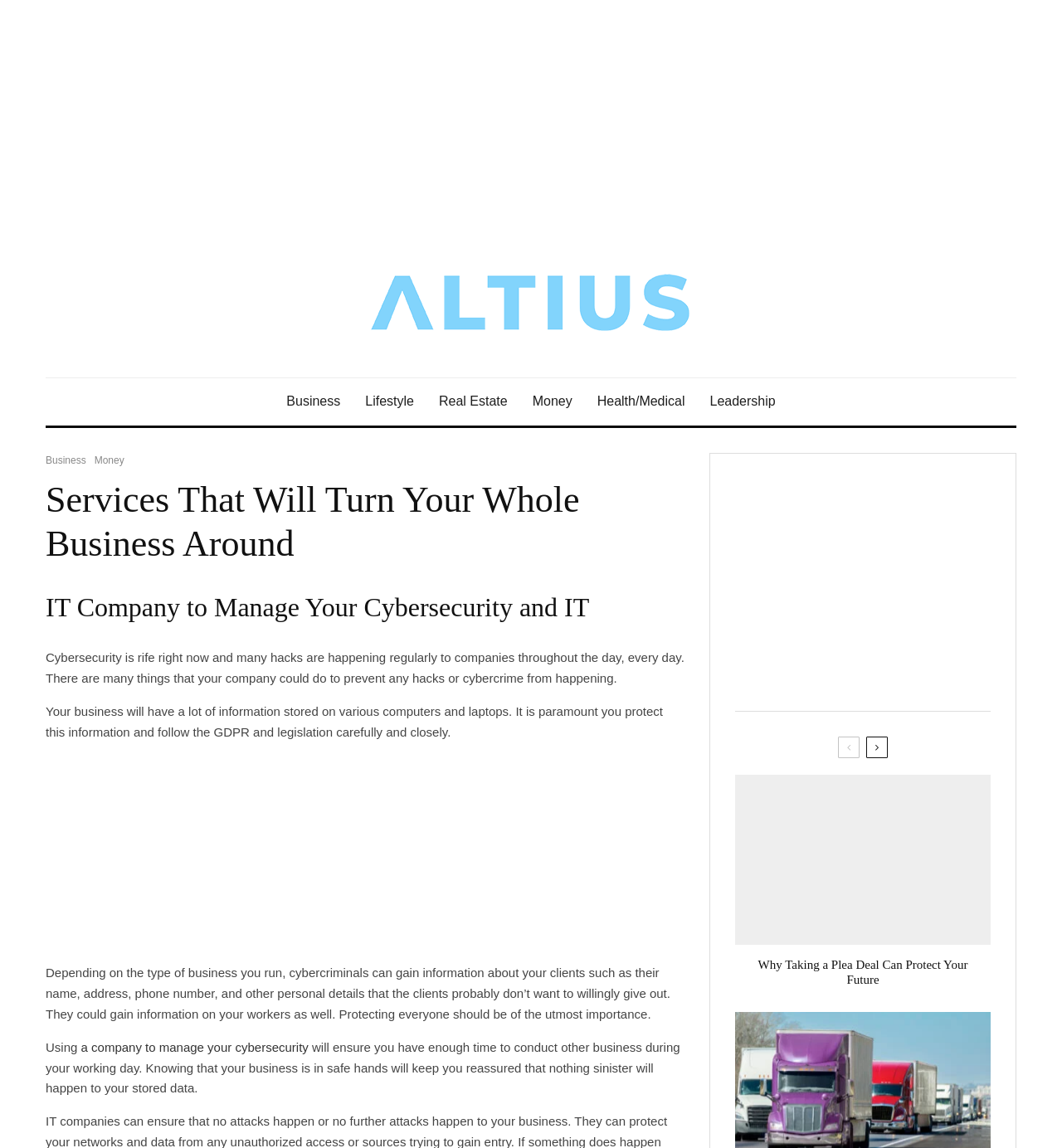What is the benefit of using a company to manage cybersecurity?
From the screenshot, supply a one-word or short-phrase answer.

More time for other business